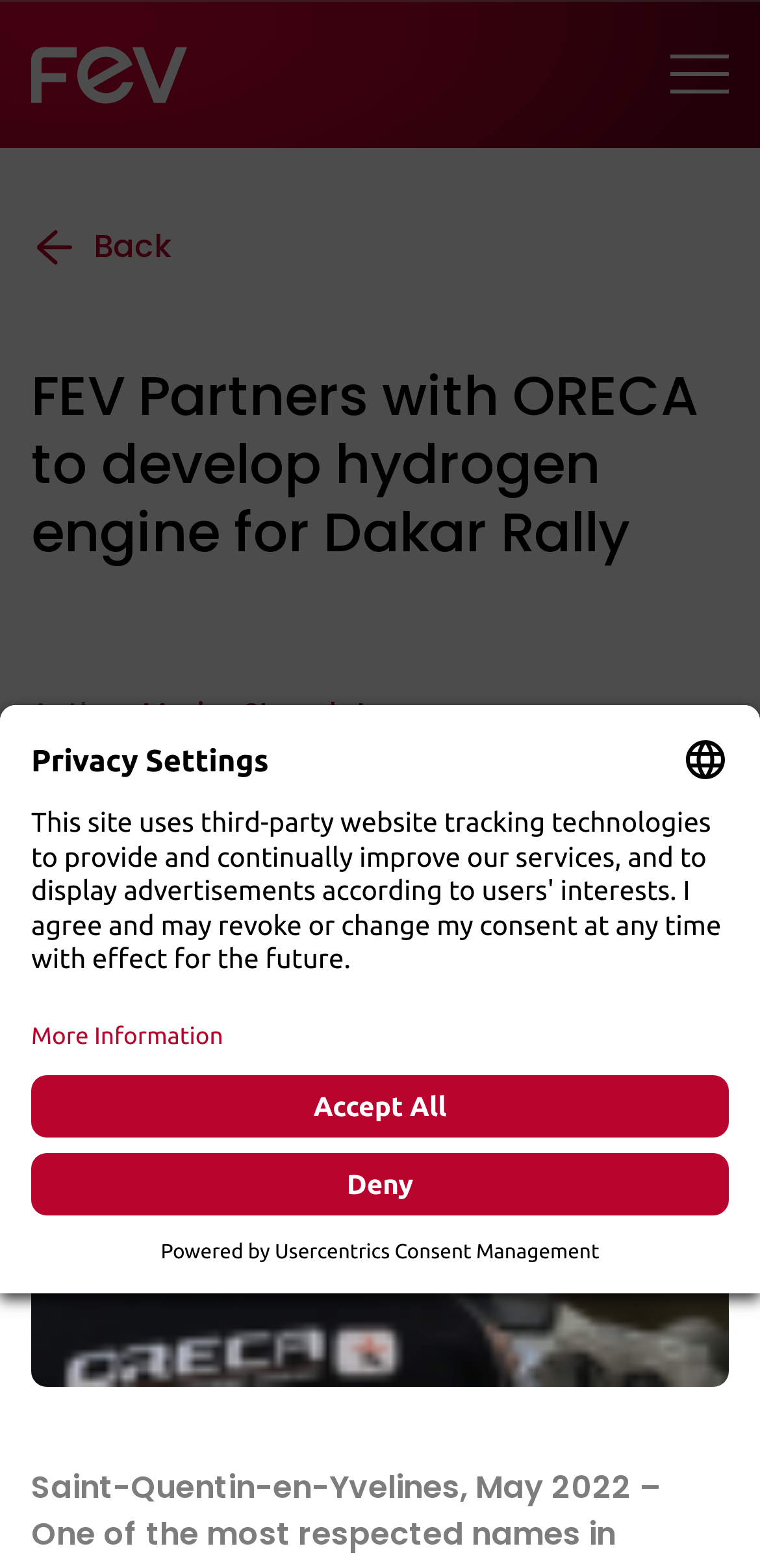What is the purpose of the 'Toggle menu' button?
Use the image to give a comprehensive and detailed response to the question.

I found the purpose of the 'Toggle menu' button by looking at the button element and its 'controls' attribute, which indicates that it controls the 'mobile-overlay' element, suggesting that it is used to open the mobile overlay.